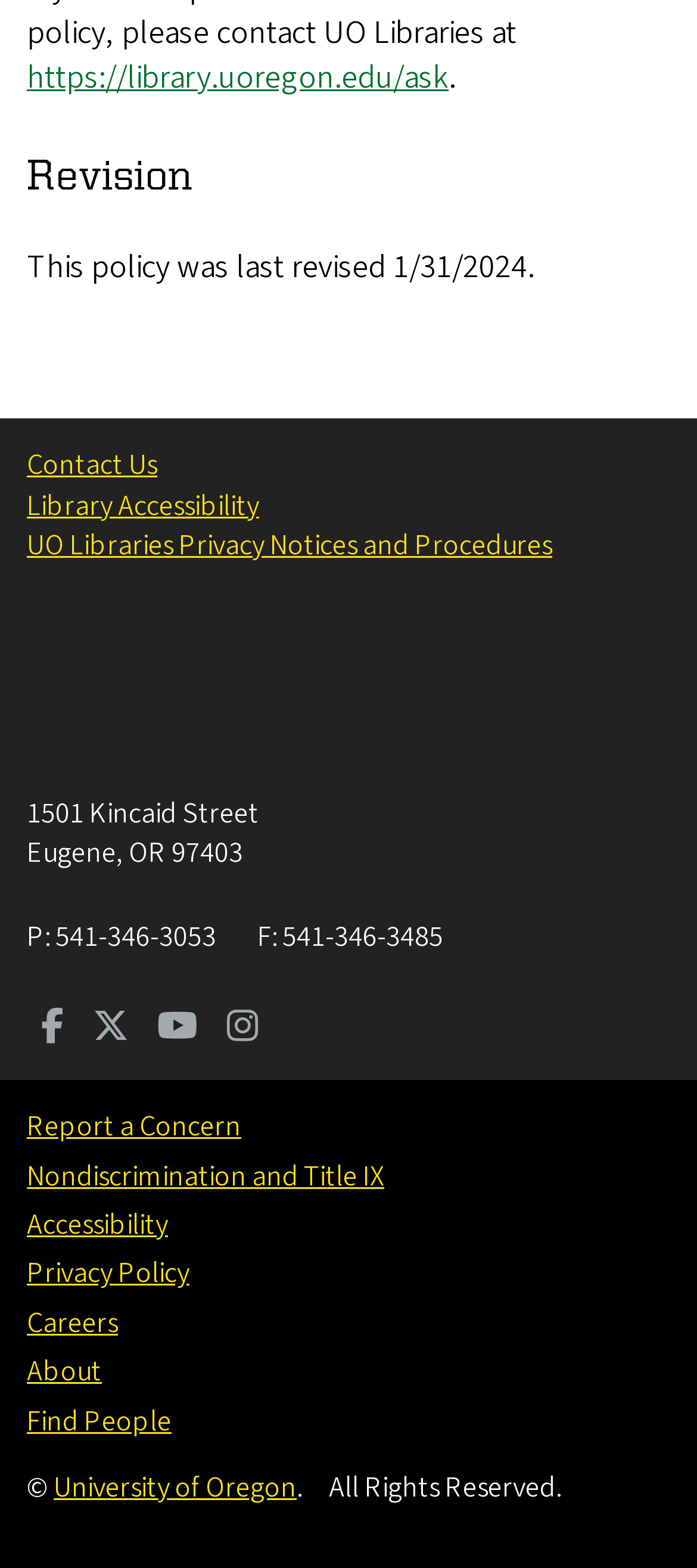Please identify the bounding box coordinates of the region to click in order to complete the task: "Find people". The coordinates must be four float numbers between 0 and 1, specified as [left, top, right, bottom].

[0.038, 0.893, 0.246, 0.919]